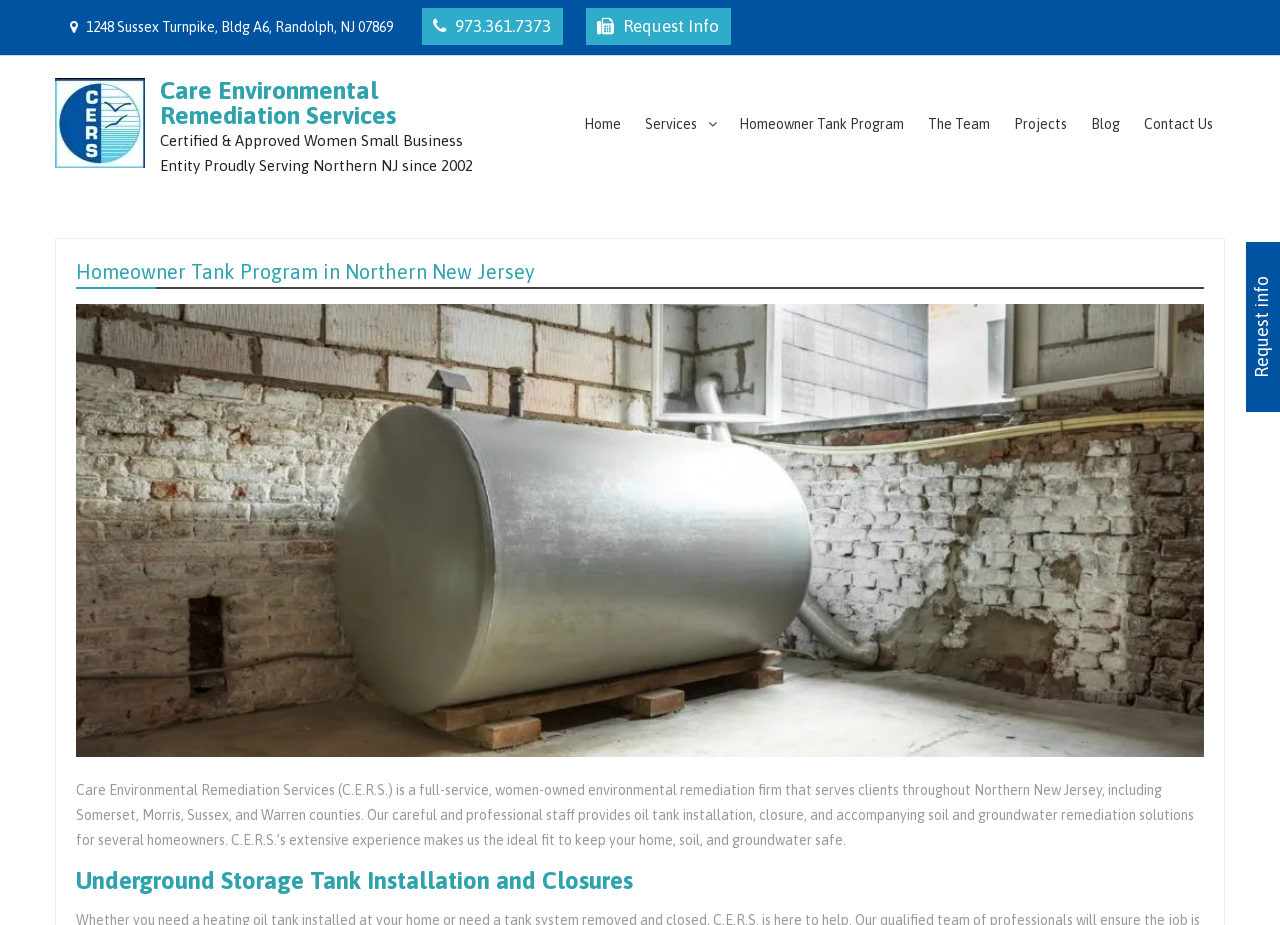Please predict the bounding box coordinates of the element's region where a click is necessary to complete the following instruction: "Search for something". The coordinates should be represented by four float numbers between 0 and 1, i.e., [left, top, right, bottom].

None